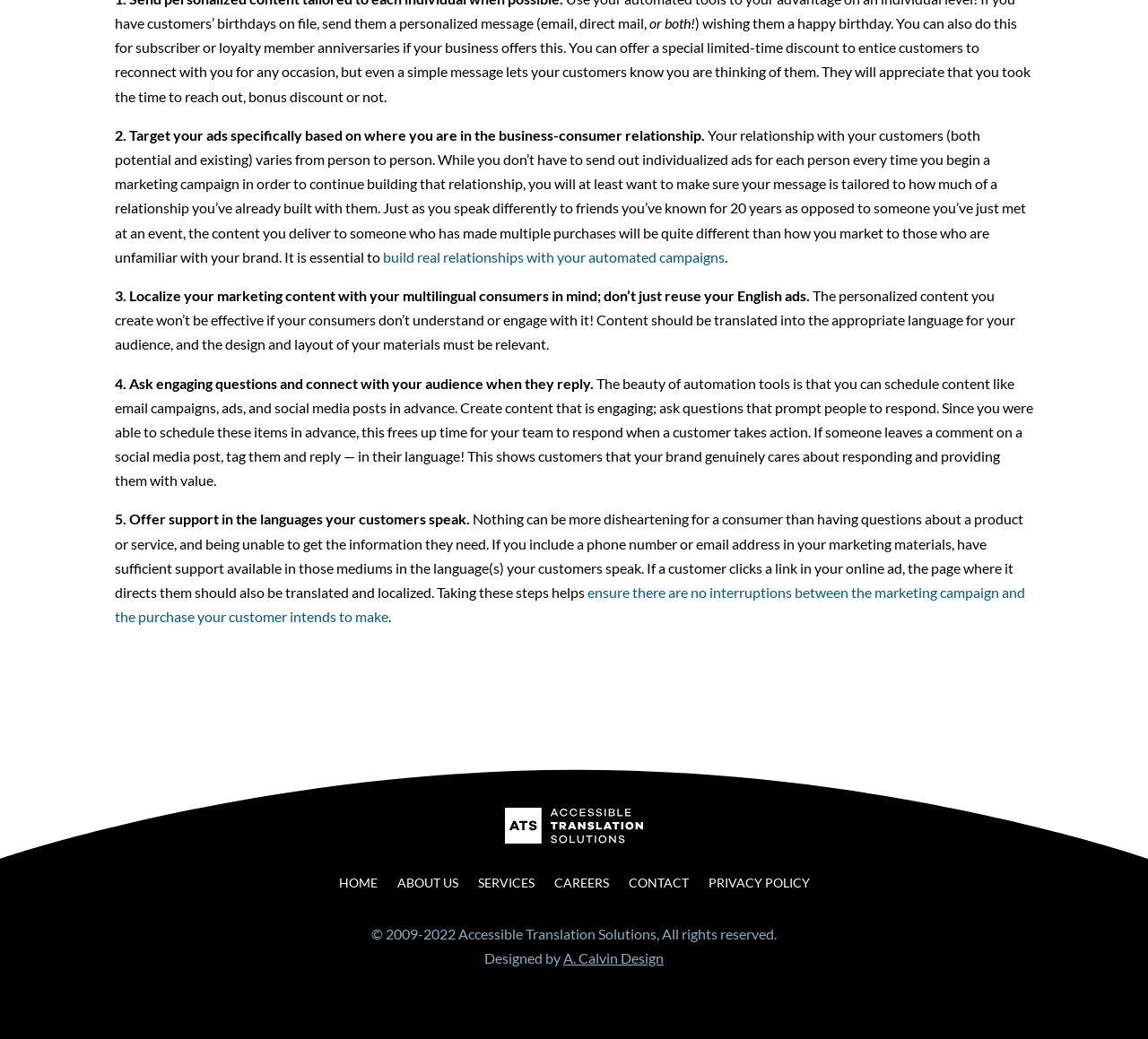Find the bounding box coordinates for the HTML element described as: "A. Calvin Design". The coordinates should consist of four float values between 0 and 1, i.e., [left, top, right, bottom].

[0.491, 0.914, 0.578, 0.93]